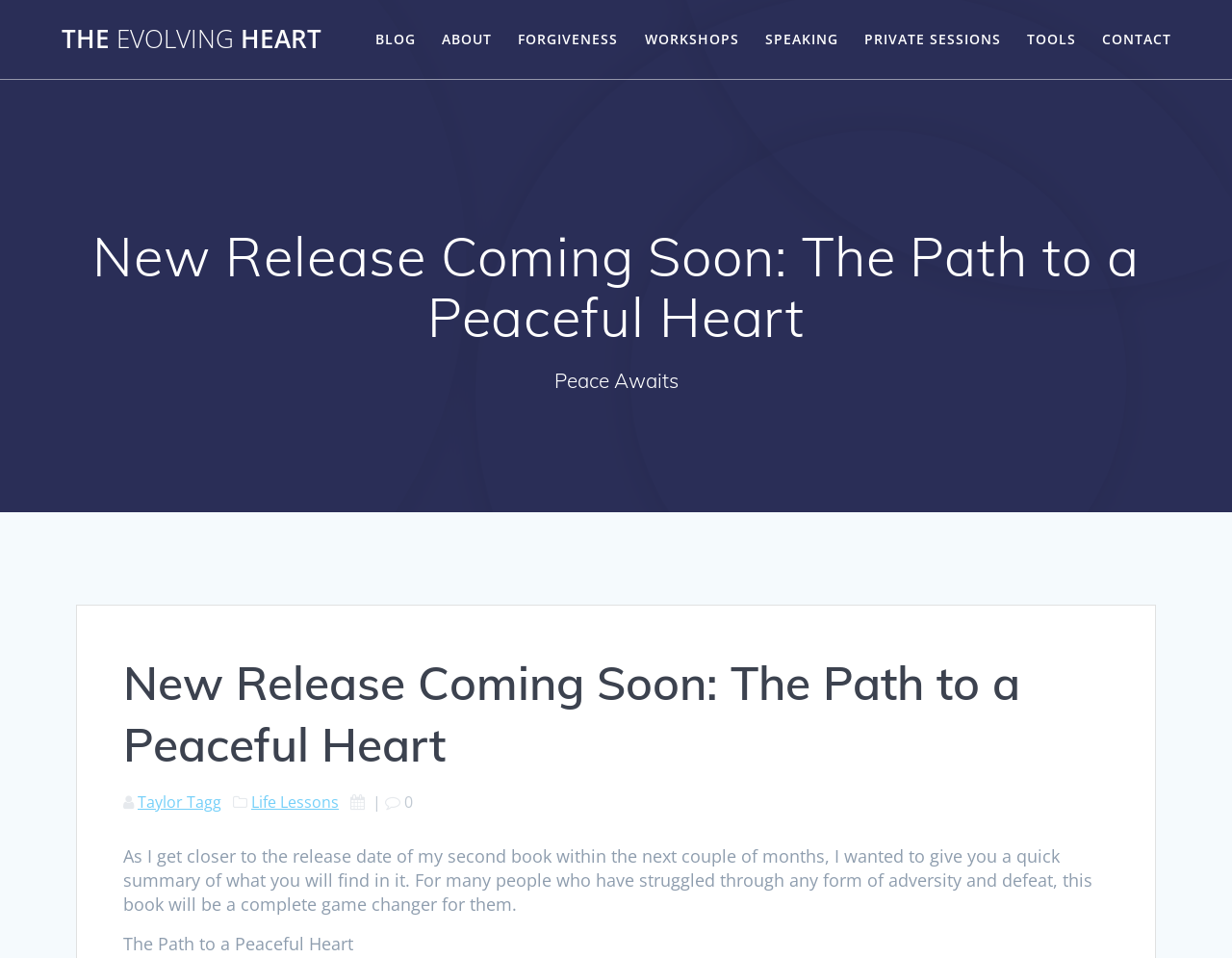Examine the screenshot and answer the question in as much detail as possible: What is the theme of the book?

I inferred the theme of the book by reading the static text 'As I get closer to the release date of my second book within the next couple of months, I wanted to give you a quick summary of what you will find in it. For many people who have struggled through any form of adversity and defeat, this book will be a complete game changer for them.' which suggests that the book is about finding peace in the face of adversity.